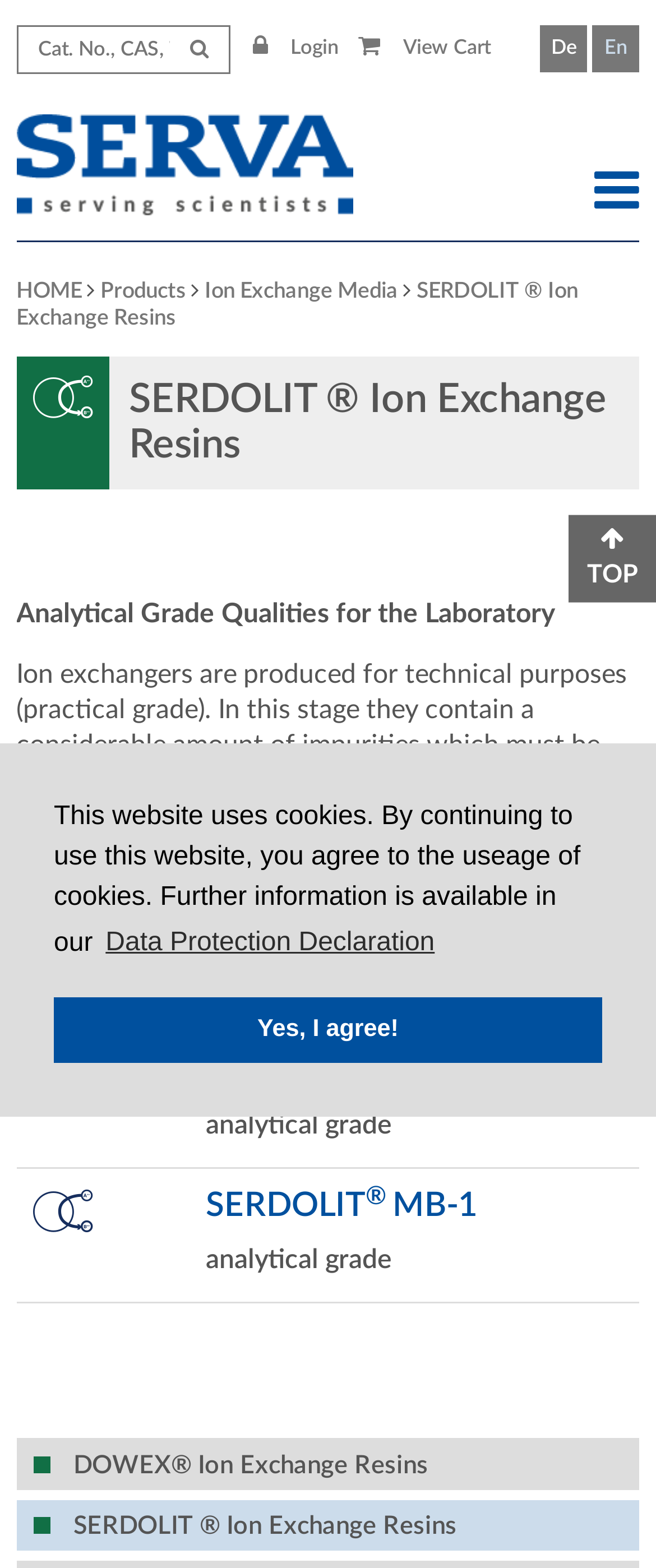What is the button text to dismiss the cookie message?
Could you please answer the question thoroughly and with as much detail as possible?

I found the button text to dismiss the cookie message by looking at the cookie consent dialog at the top of the webpage, where I saw a button with the text 'Yes, I agree!'.